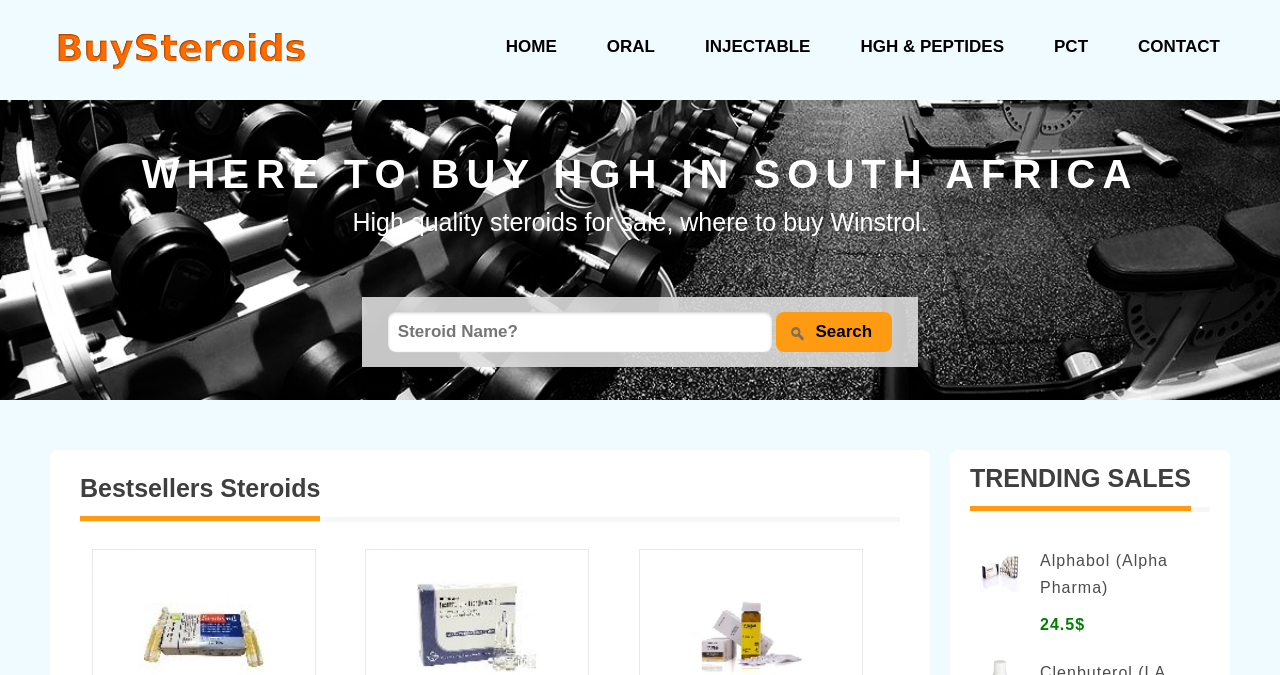With reference to the screenshot, provide a detailed response to the question below:
What is the purpose of the textbox?

The textbox is labeled 'Steroid Name?' and has a search button next to it, indicating that it is used to search for specific steroids on the website.